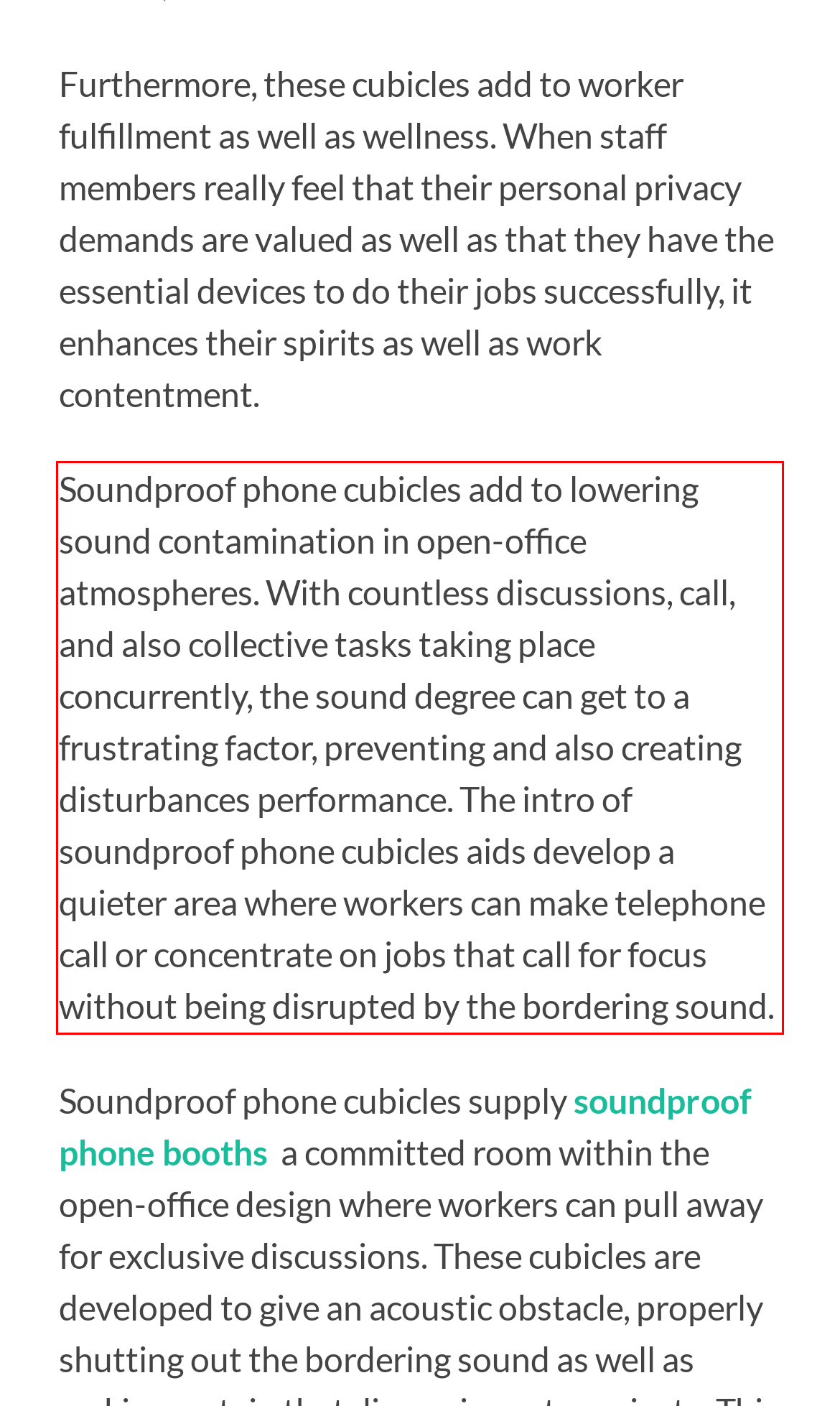With the given screenshot of a webpage, locate the red rectangle bounding box and extract the text content using OCR.

Soundproof phone cubicles add to lowering sound contamination in open-office atmospheres. With countless discussions, call, and also collective tasks taking place concurrently, the sound degree can get to a frustrating factor, preventing and also creating disturbances performance. The intro of soundproof phone cubicles aids develop a quieter area where workers can make telephone call or concentrate on jobs that call for focus without being disrupted by the bordering sound.